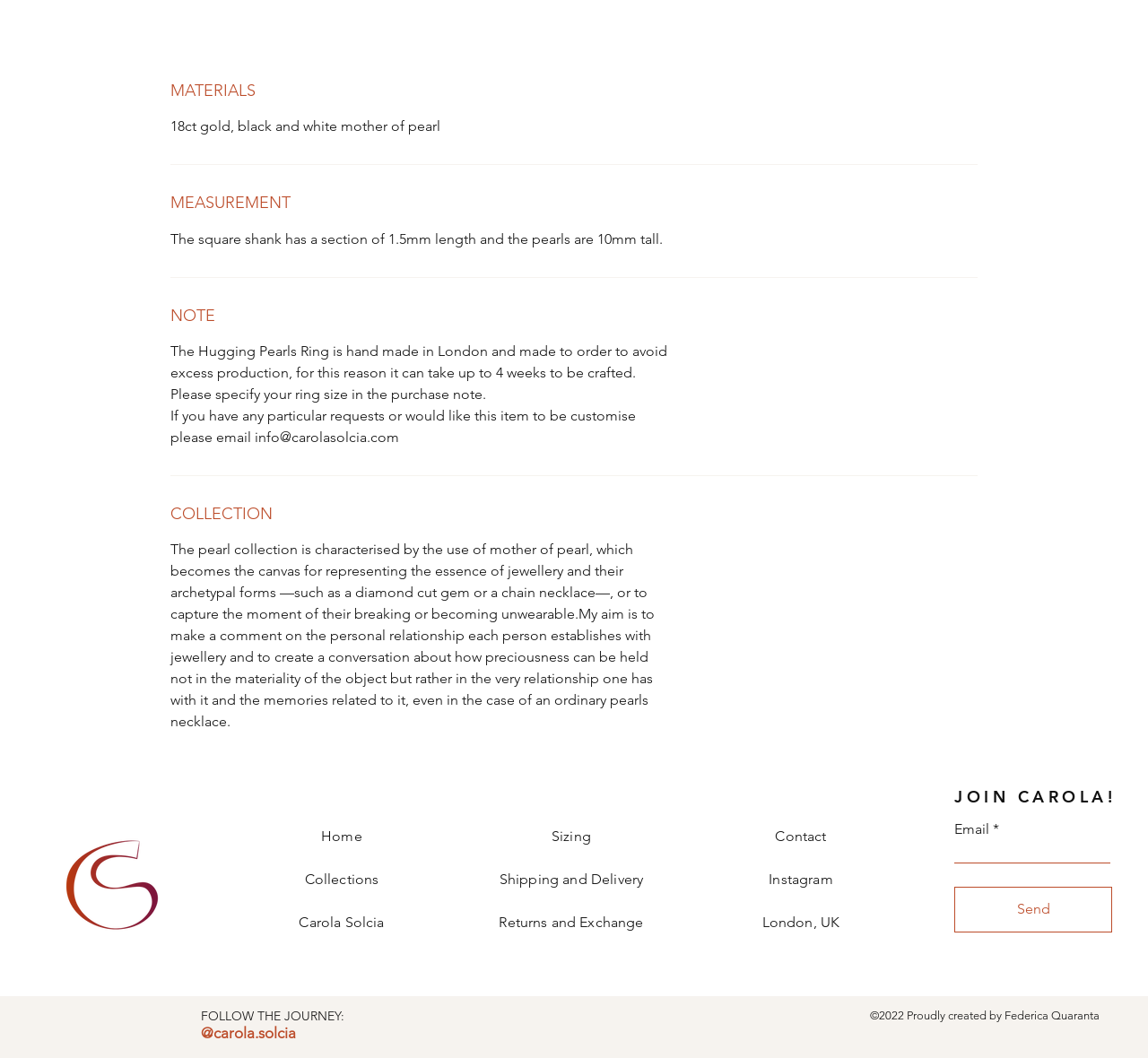Find the bounding box coordinates for the HTML element specified by: "London, UK".

[0.664, 0.863, 0.731, 0.88]